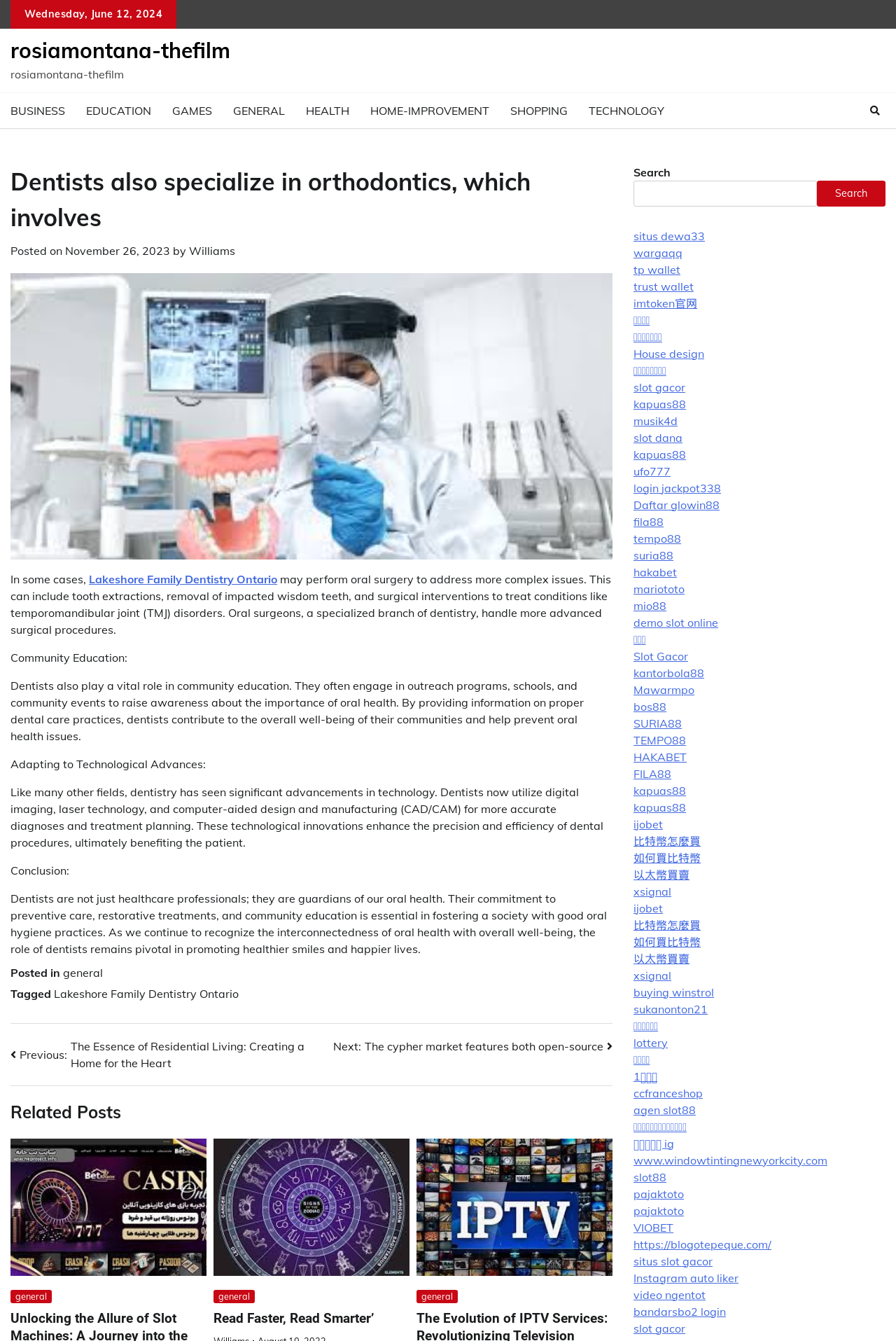What is the purpose of oral surgeons?
Provide a detailed answer to the question, using the image to inform your response.

The article states that oral surgeons, a specialized branch of dentistry, handle more advanced surgical procedures, including tooth extractions, removal of impacted wisdom teeth, and surgical interventions to treat conditions like temporomandibular joint (TMJ) disorders.